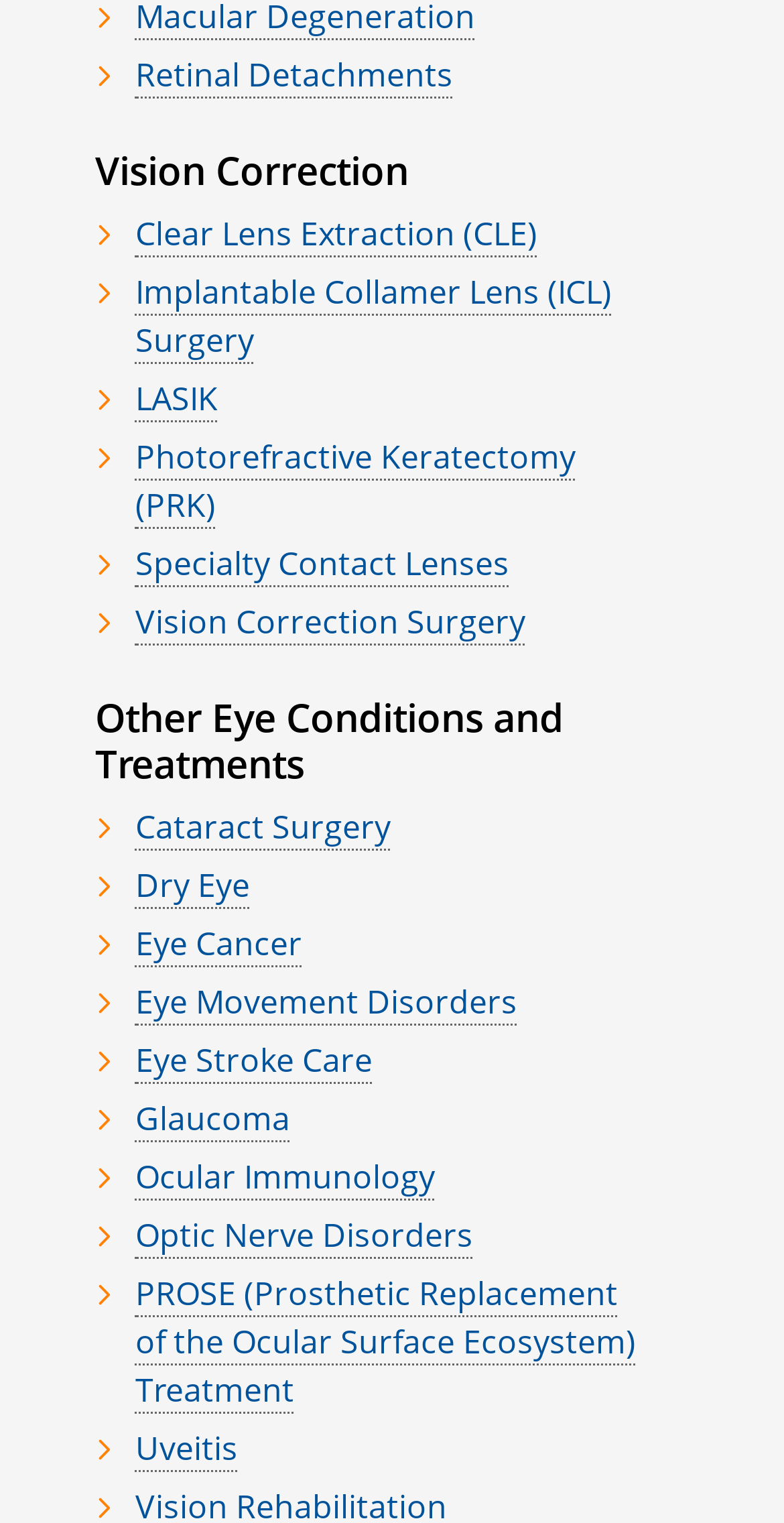Please identify the bounding box coordinates of the element's region that should be clicked to execute the following instruction: "Read about LASIK surgery". The bounding box coordinates must be four float numbers between 0 and 1, i.e., [left, top, right, bottom].

[0.173, 0.247, 0.278, 0.277]